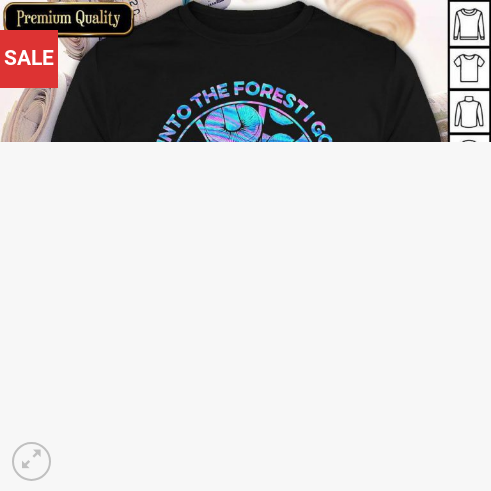What is the phrase written on the T-shirt?
Please give a detailed and elaborate answer to the question.

The caption explicitly states that the T-shirt features the phrase 'Into The Forest I Go To Lose My Mind And Find My Soul', which is the correct answer.